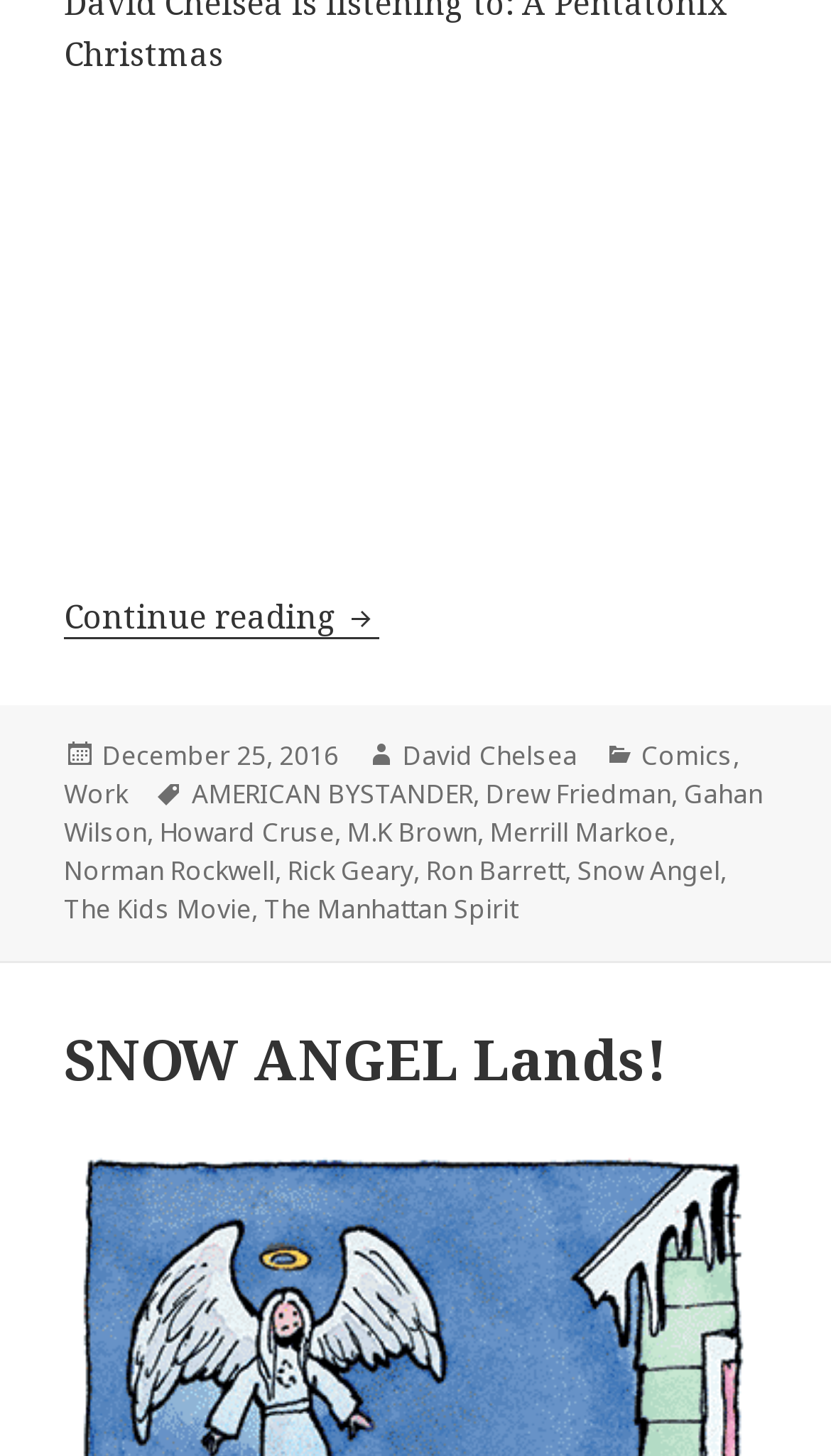Please identify the bounding box coordinates of the element that needs to be clicked to perform the following instruction: "Explore the category Comics".

[0.772, 0.506, 0.882, 0.533]